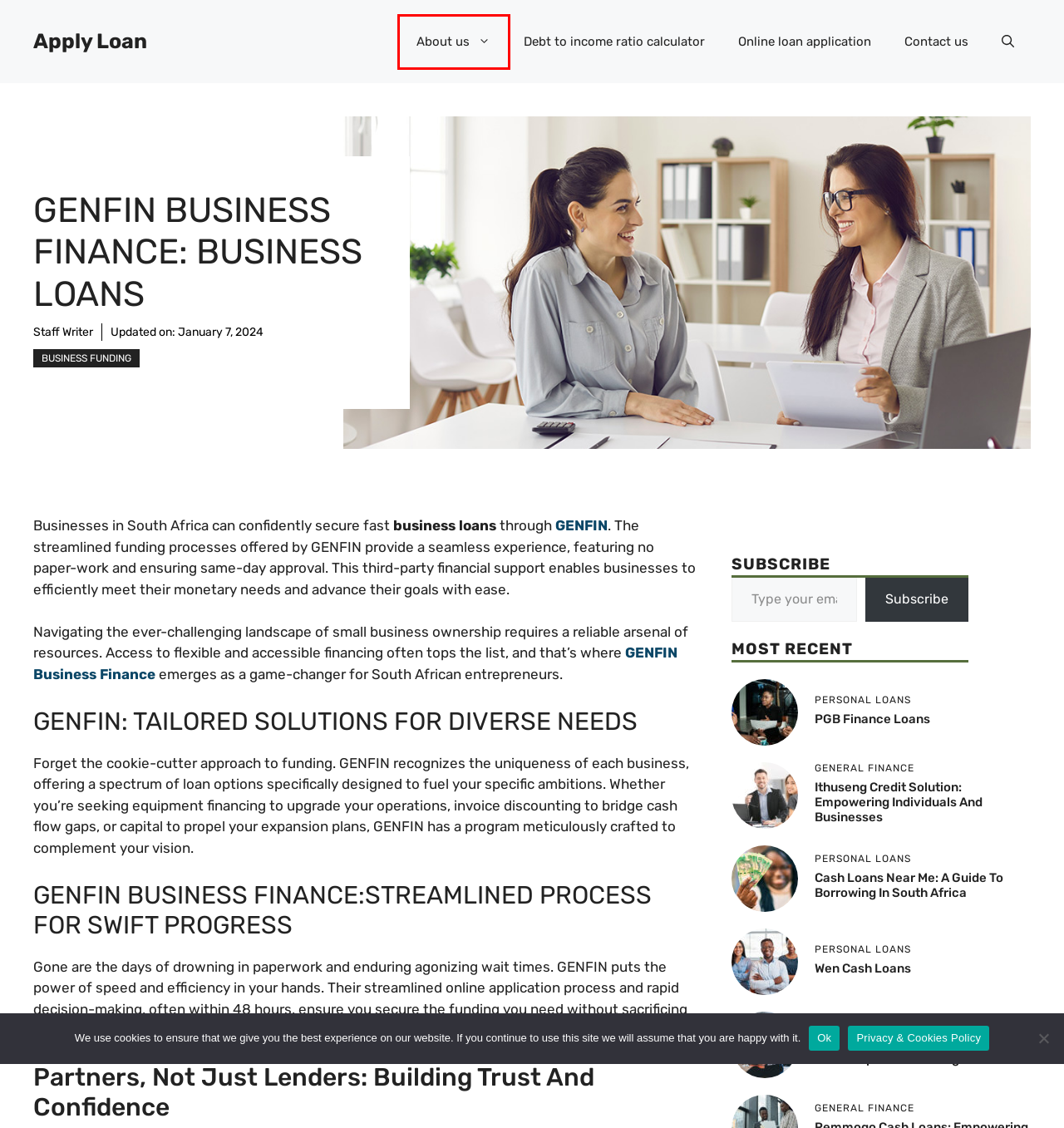You are given a screenshot of a webpage with a red bounding box around an element. Choose the most fitting webpage description for the page that appears after clicking the element within the red bounding box. Here are the candidates:
A. Privacy & Cookies Policy - Apply Loan
B. About us - Apply Loan
C. Ithuseng Credit Solution | Review
D. Online in South Africa: Apply for a loan
E. Wen Cash Loans - Apply Loan
F. Lead Providers - GENFIN Business Finance
G. PGB Finance | Apply loan
H. Debt to income ratio calculator - Apply Loan

B